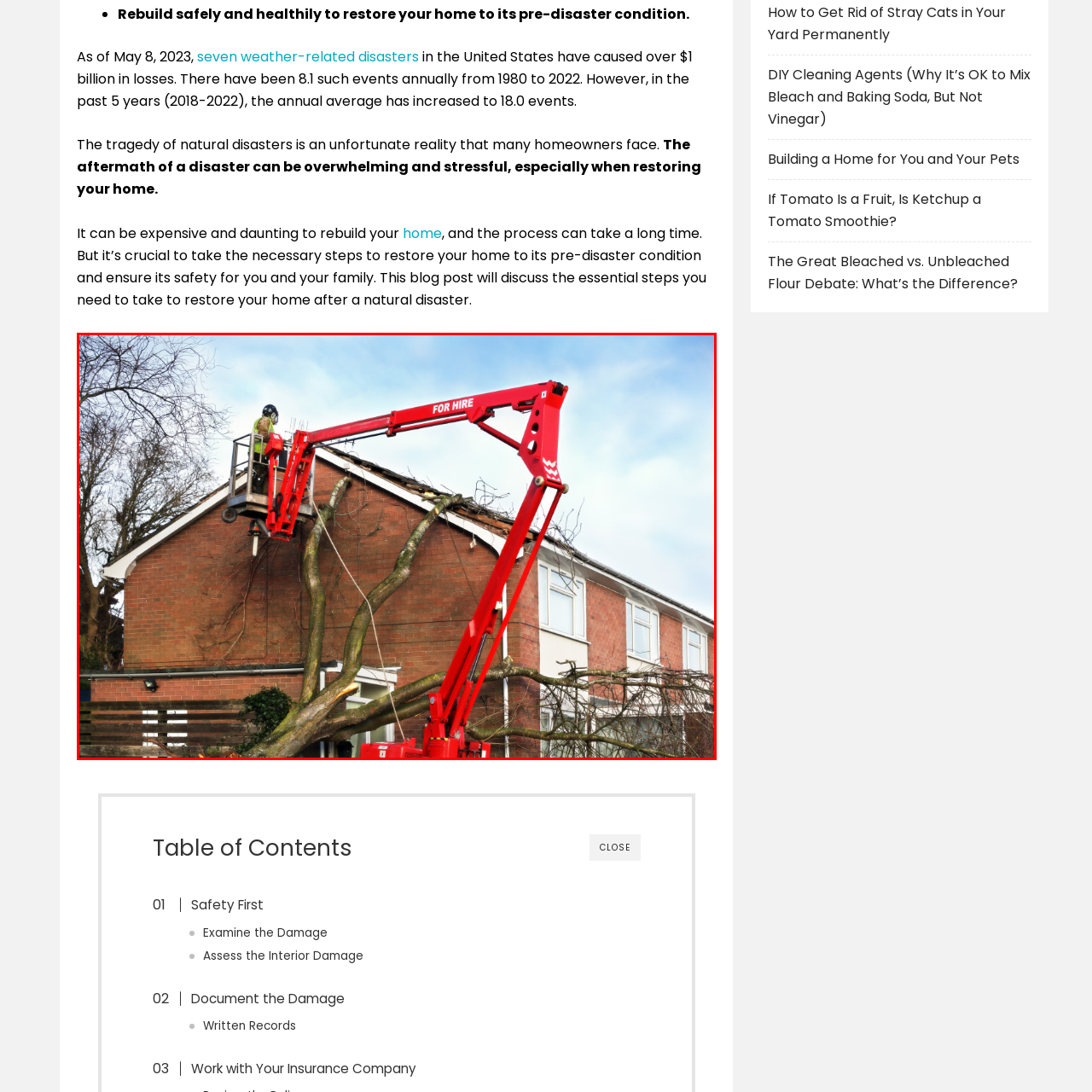Is the house still intact?
Analyze the image marked by the red bounding box and respond with an in-depth answer considering the visual clues.

The caption states that the house 'has sustained damage, likely due to a recent storm', indicating that the house is not still intact and requires repair.